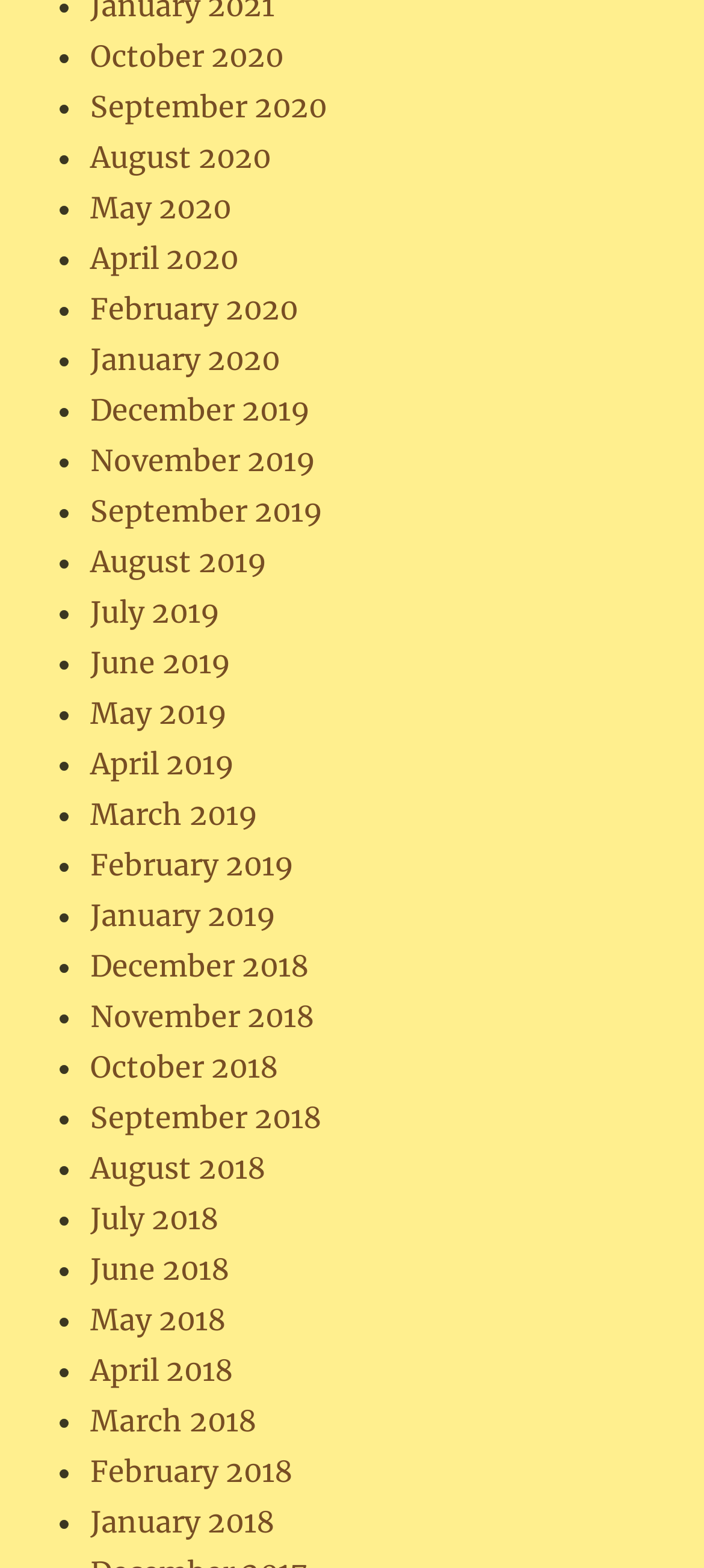Can you pinpoint the bounding box coordinates for the clickable element required for this instruction: "View October 2020"? The coordinates should be four float numbers between 0 and 1, i.e., [left, top, right, bottom].

[0.128, 0.024, 0.403, 0.047]